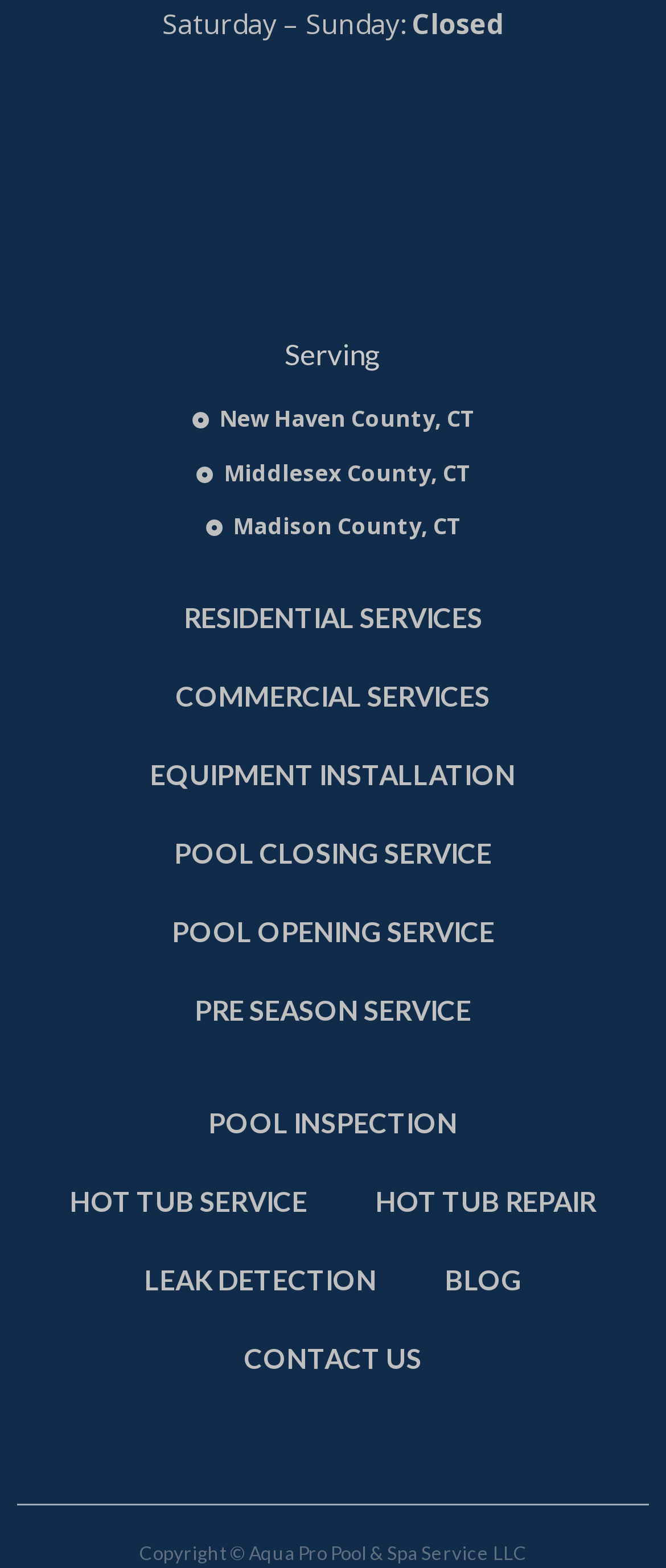Identify the bounding box for the given UI element using the description provided. Coordinates should be in the format (top-left x, top-left y, bottom-right x, bottom-right y) and must be between 0 and 1. Here is the description: BLOG

[0.617, 0.791, 0.835, 0.841]